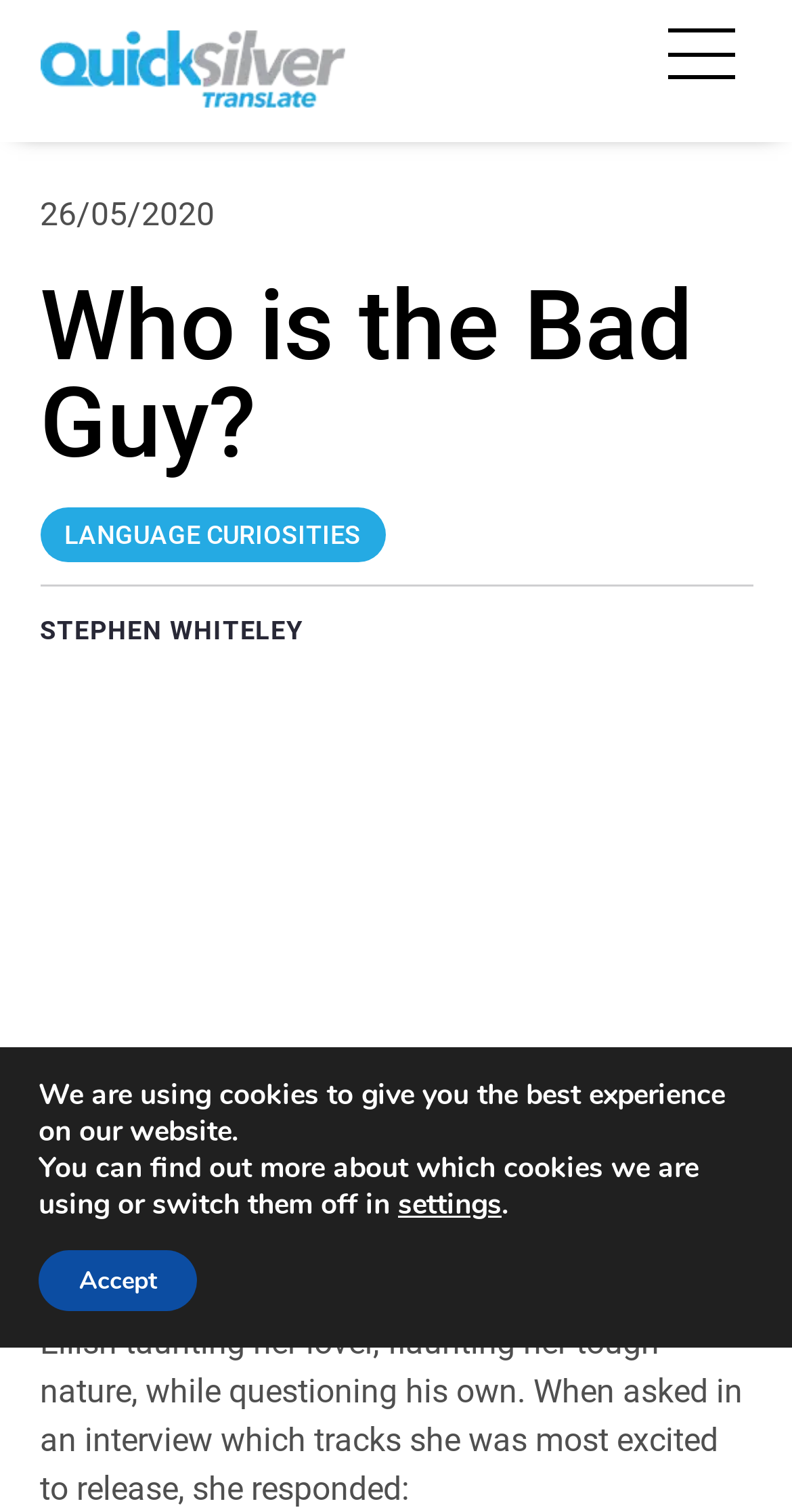What is the name of the translation agency?
Analyze the image and deliver a detailed answer to the question.

I found the name of the translation agency by looking at the link element with the text 'Translation Agency | QuickSilver Translate'. This link element also contains an image with the same text, which further confirms the name of the agency.